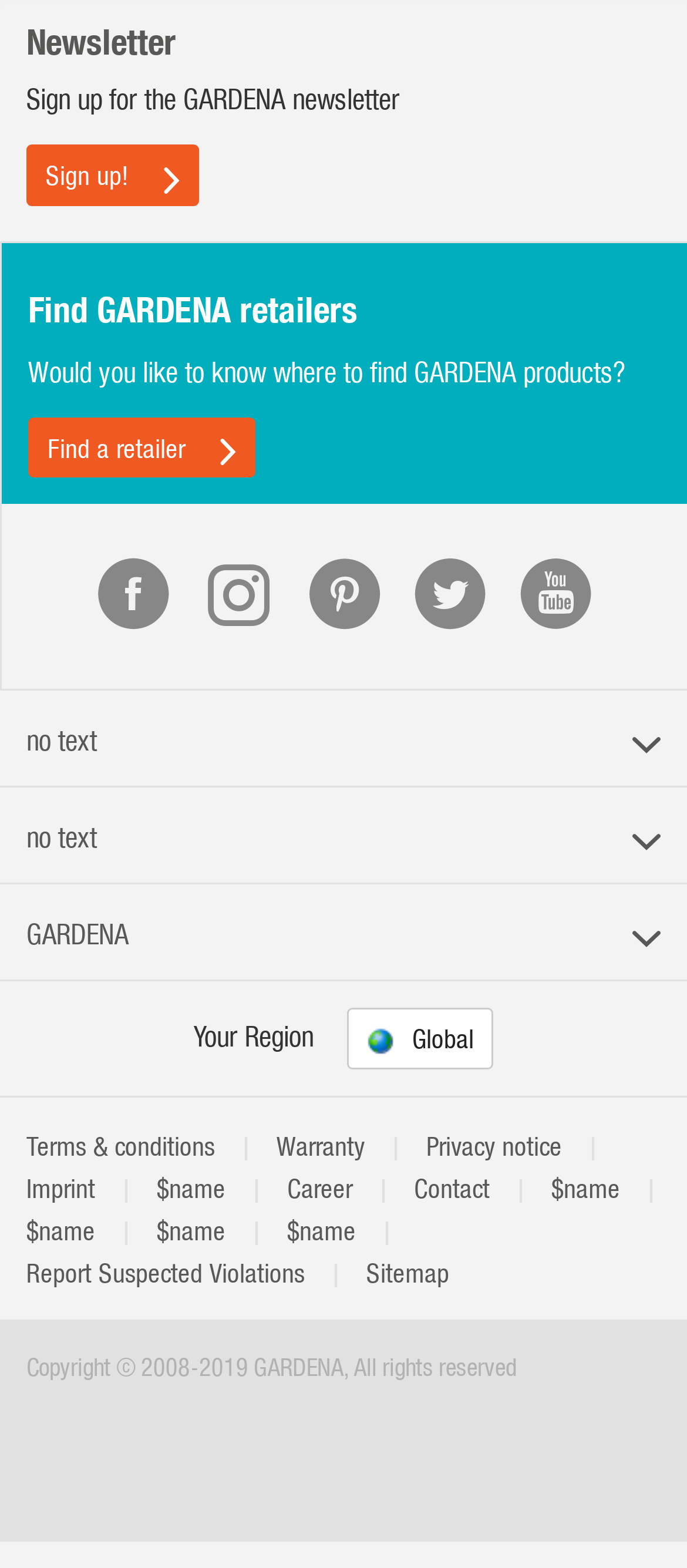Find the bounding box coordinates of the element I should click to carry out the following instruction: "View terms and conditions".

[0.008, 0.717, 0.344, 0.744]